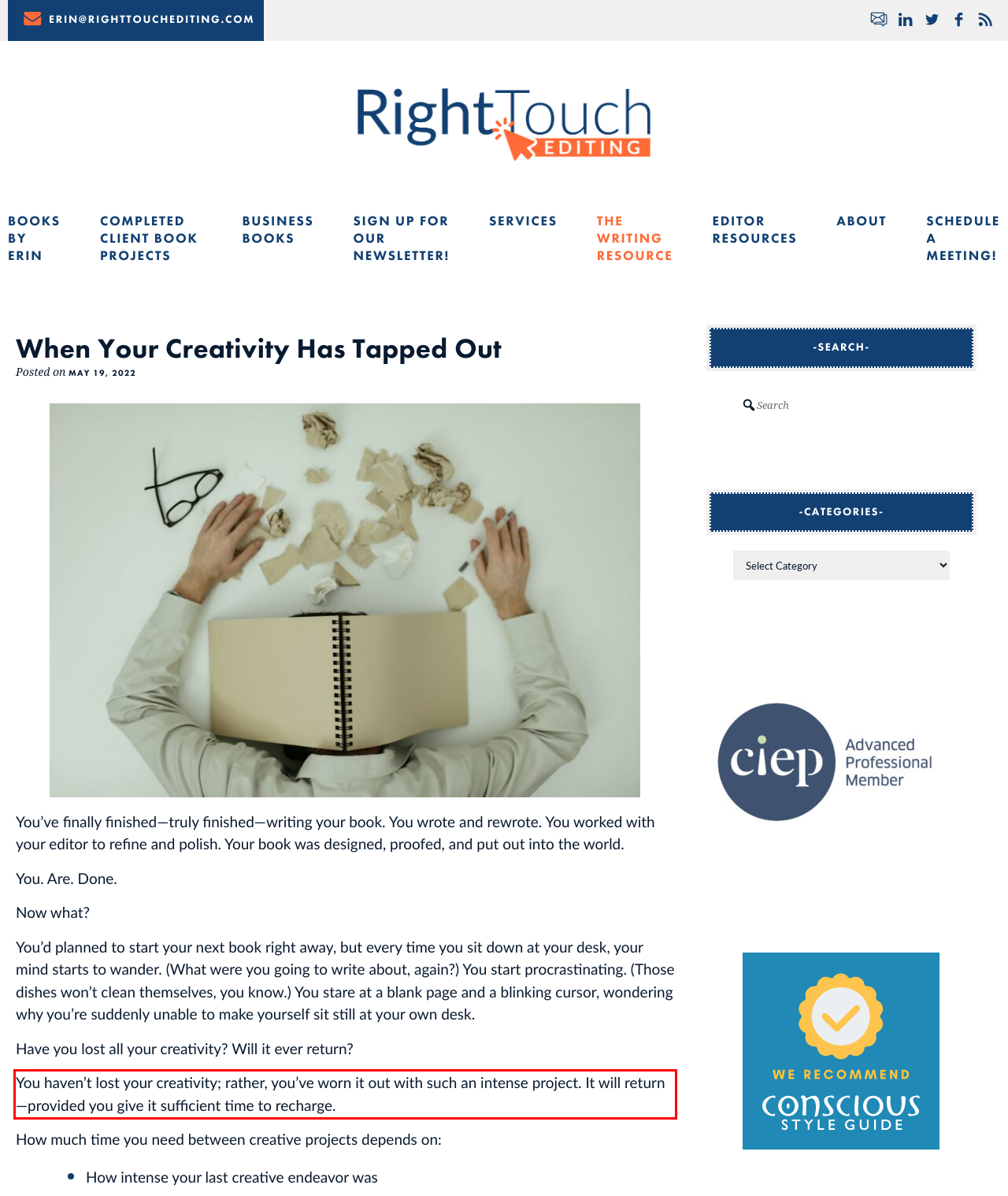Analyze the screenshot of the webpage and extract the text from the UI element that is inside the red bounding box.

You haven’t lost your creativity; rather, you’ve worn it out with such an intense project. It will return—provided you give it sufficient time to recharge.